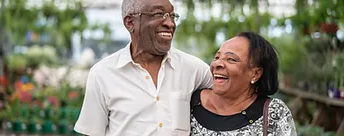Provide a thorough and detailed response to the question by examining the image: 
What is the setting of the scene?

The caption describes the scene as taking place outdoors, surrounded by plants and flowers, which indicates a natural and vibrant environment.